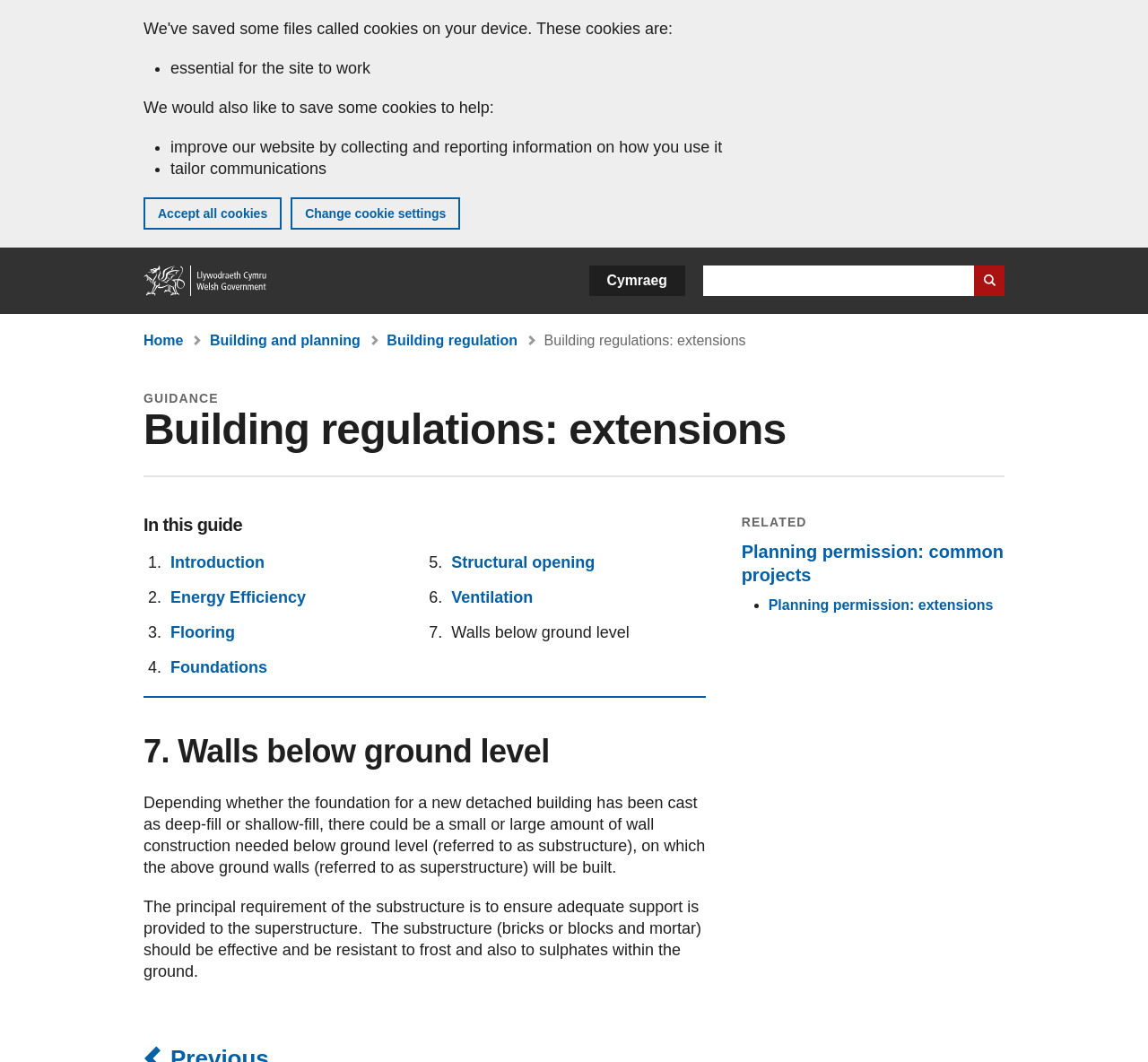Given the element description Building and planning (Topic), identify the bounding box coordinates for the UI element on the webpage screenshot. The format should be (top-left x, top-left y, bottom-right x, bottom-right y), with values between 0 and 1.

[0.183, 0.313, 0.314, 0.328]